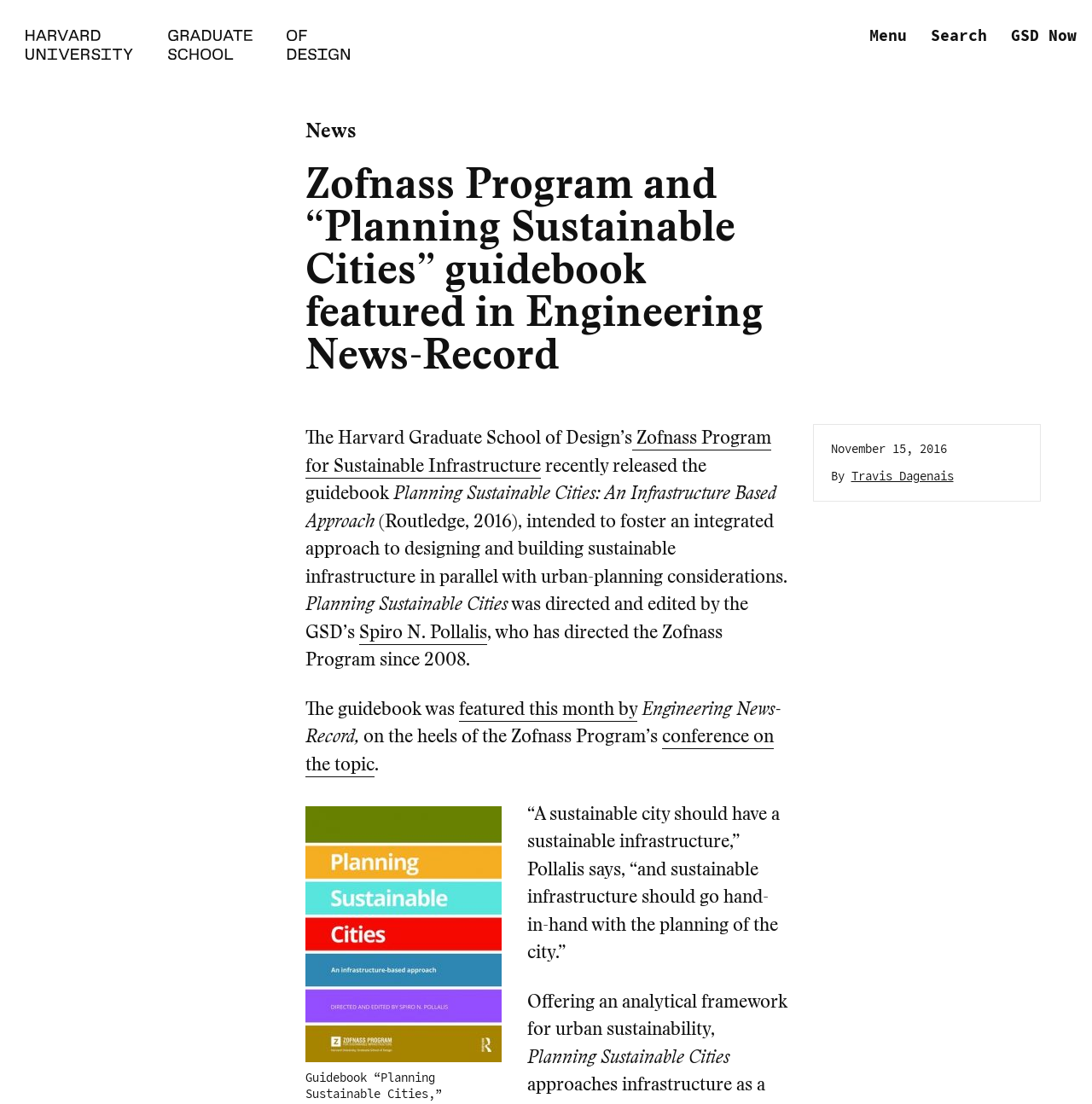Specify the bounding box coordinates of the area to click in order to follow the given instruction: "Go to GSD Now."

[0.92, 0.022, 0.992, 0.043]